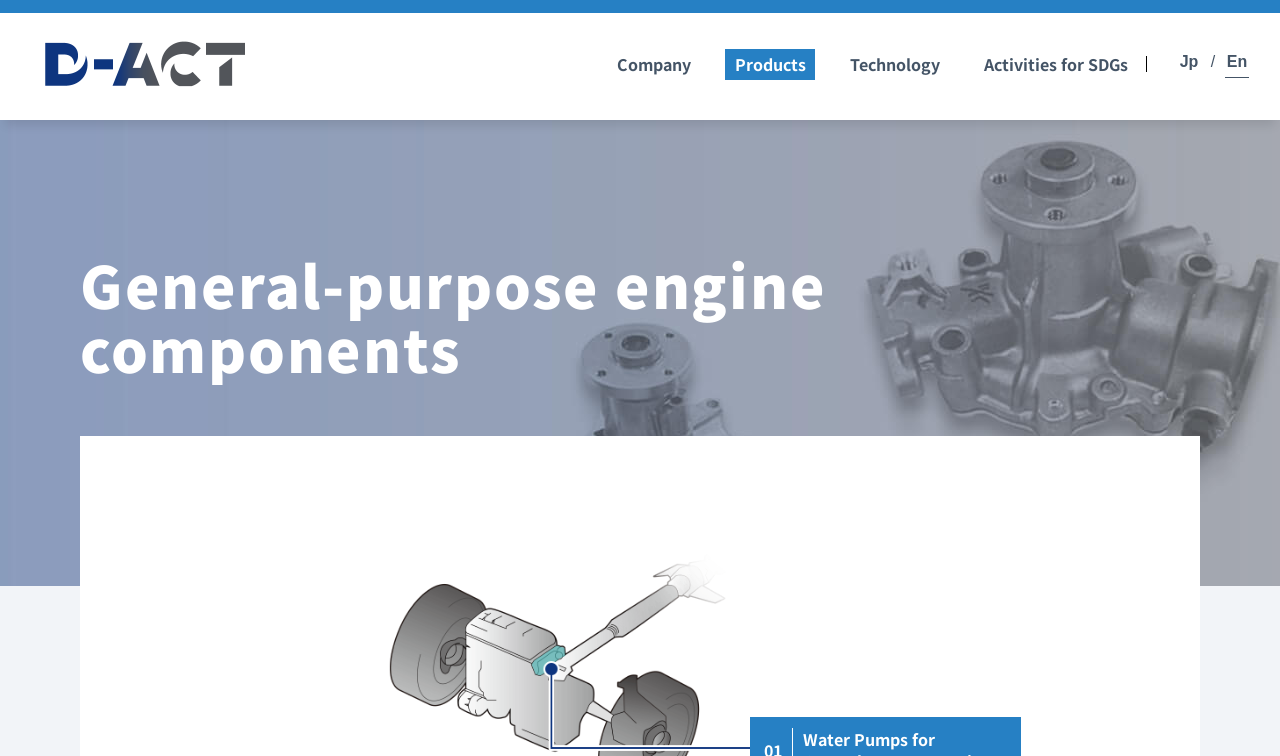Please answer the following question using a single word or phrase: 
How many language options are available?

2